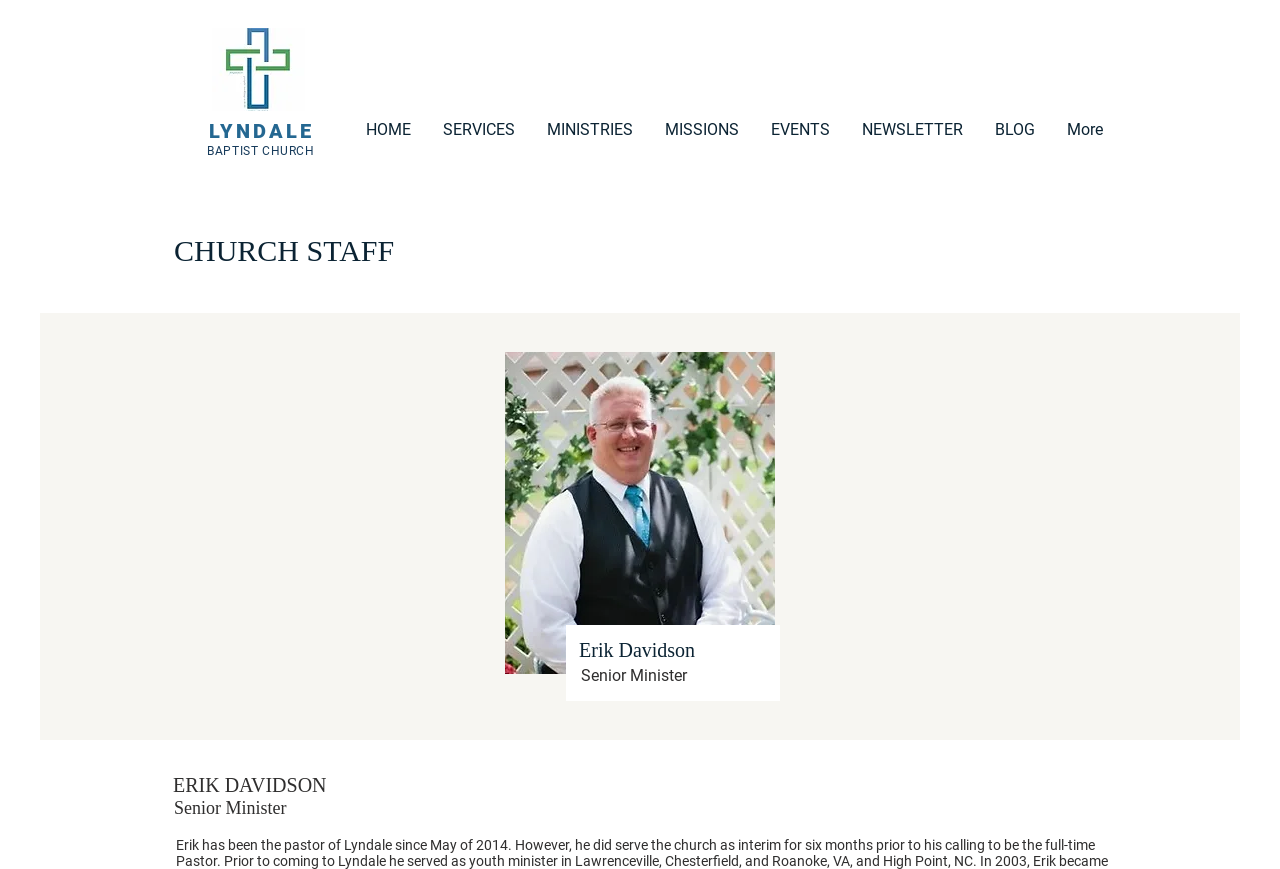What is the name of the staff member shown in the image?
Answer the question using a single word or phrase, according to the image.

Erik Davidson